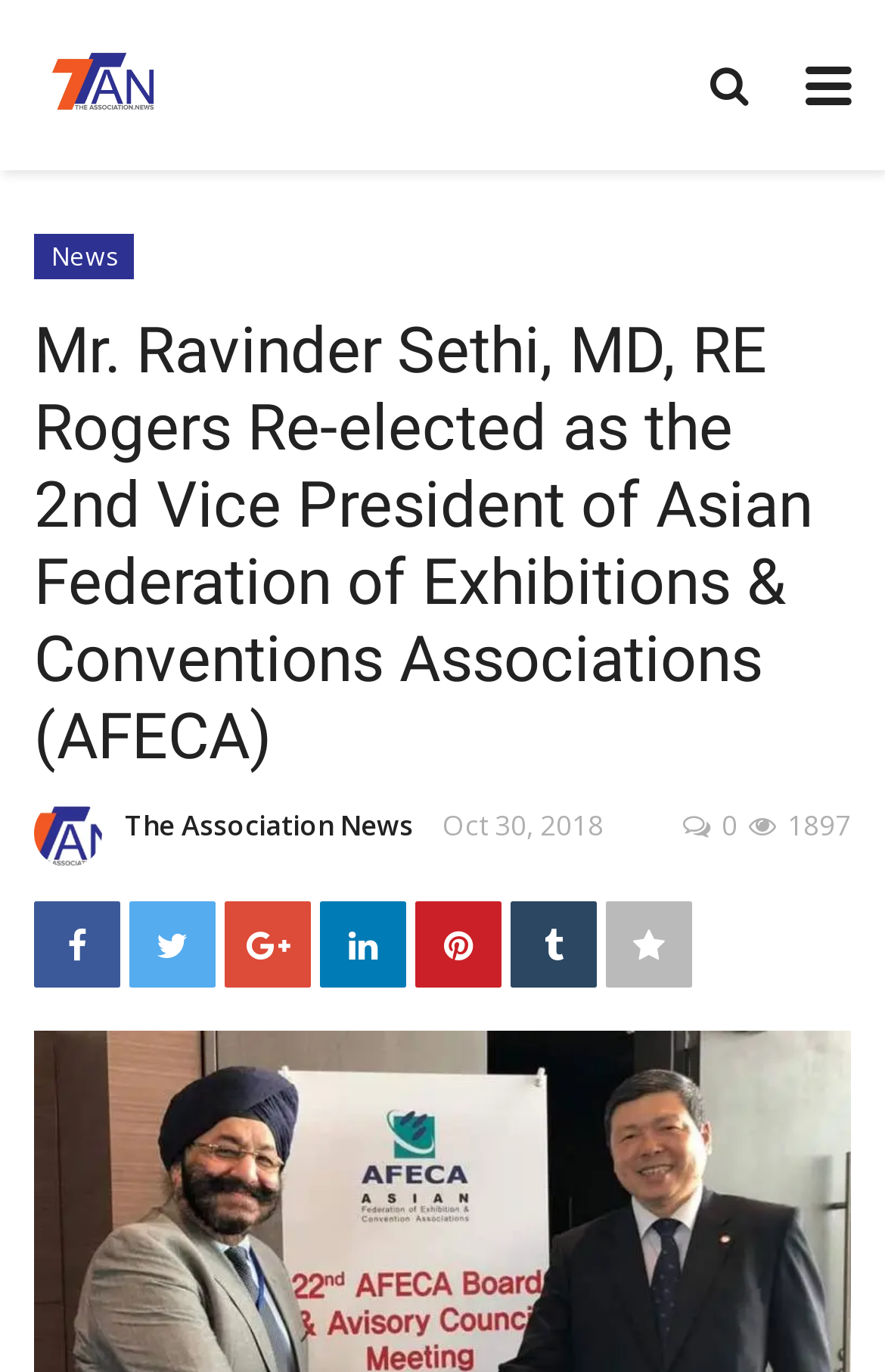Generate a comprehensive description of the webpage content.

The webpage appears to be an article or news page, with a logo at the top left corner. The logo is a prominent element, taking up a significant portion of the top section. 

To the right of the logo, there is a small icon, likely a search or menu button. Below the logo, there is a navigation menu with a link labeled "News". 

The main content of the page is a news article with a heading that spans almost the entire width of the page. The heading reads "Mr. Ravinder Sethi, MD, RE Rogers Re-elected as the 2nd Vice President of Asian Federation of Exhibitions & Conventions Associations (AFECA)". 

Below the heading, there is a section with a link labeled "The Association News" accompanied by a small image. This section also contains two lines of text, one with the date "Oct 30, 2018" and another with the number "1897". 

Further down the page, there is a table or a layout section with seven social media or sharing links, each represented by an icon. These icons are arranged horizontally and take up a significant portion of the page width.